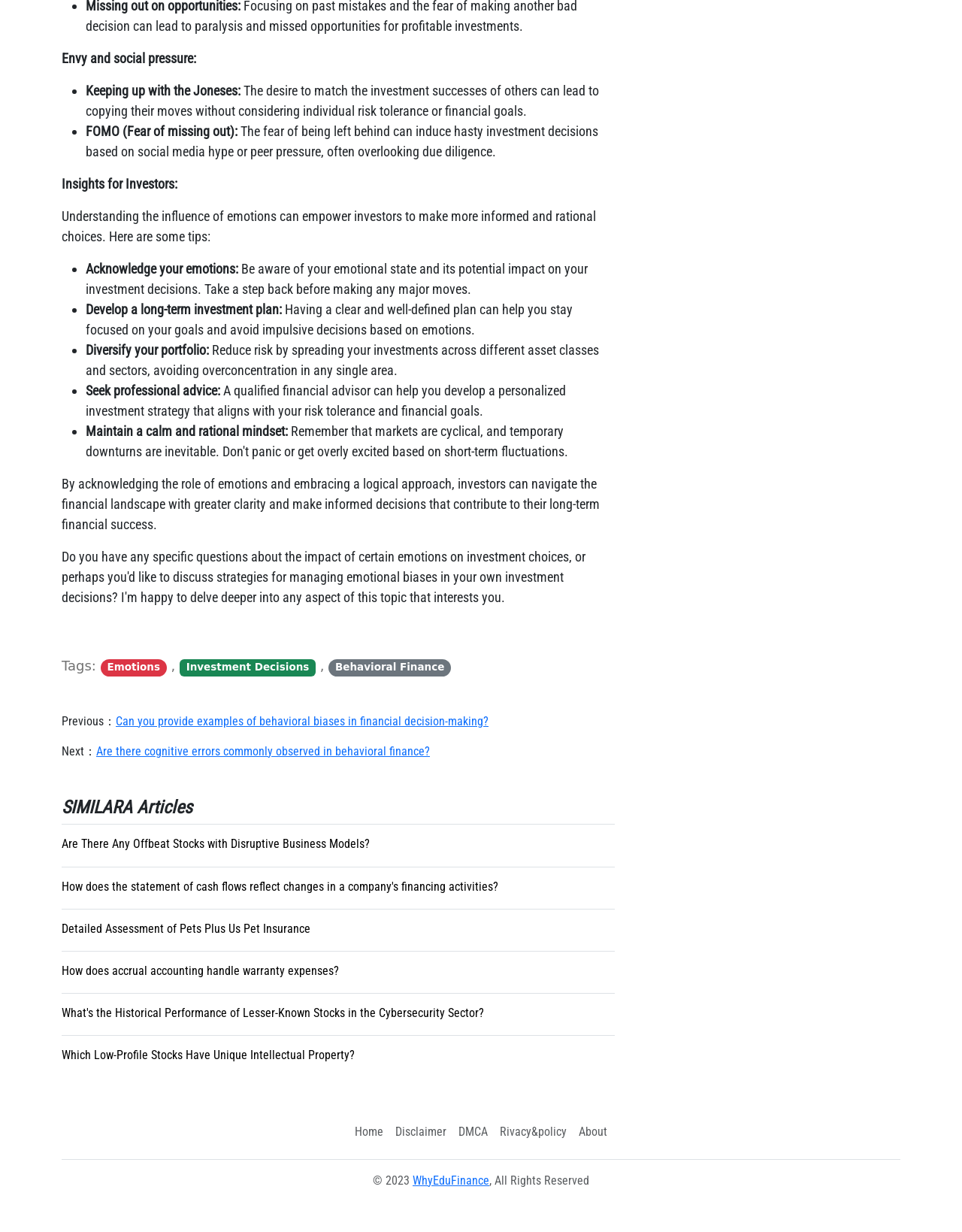For the element described, predict the bounding box coordinates as (top-left x, top-left y, bottom-right x, bottom-right y). All values should be between 0 and 1. Element description: Investment Decisions

[0.187, 0.535, 0.328, 0.549]